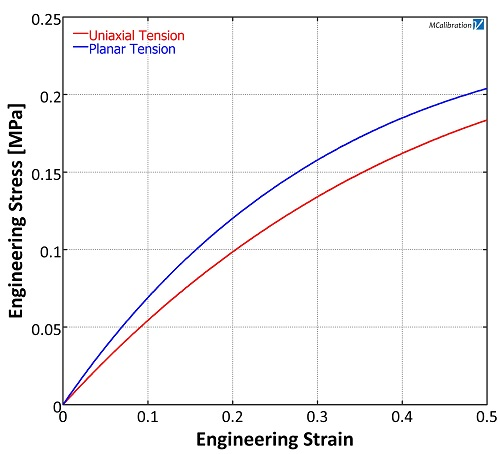What type of tension is represented by the blue line?
Please answer the question with a single word or phrase, referencing the image.

Planar tension